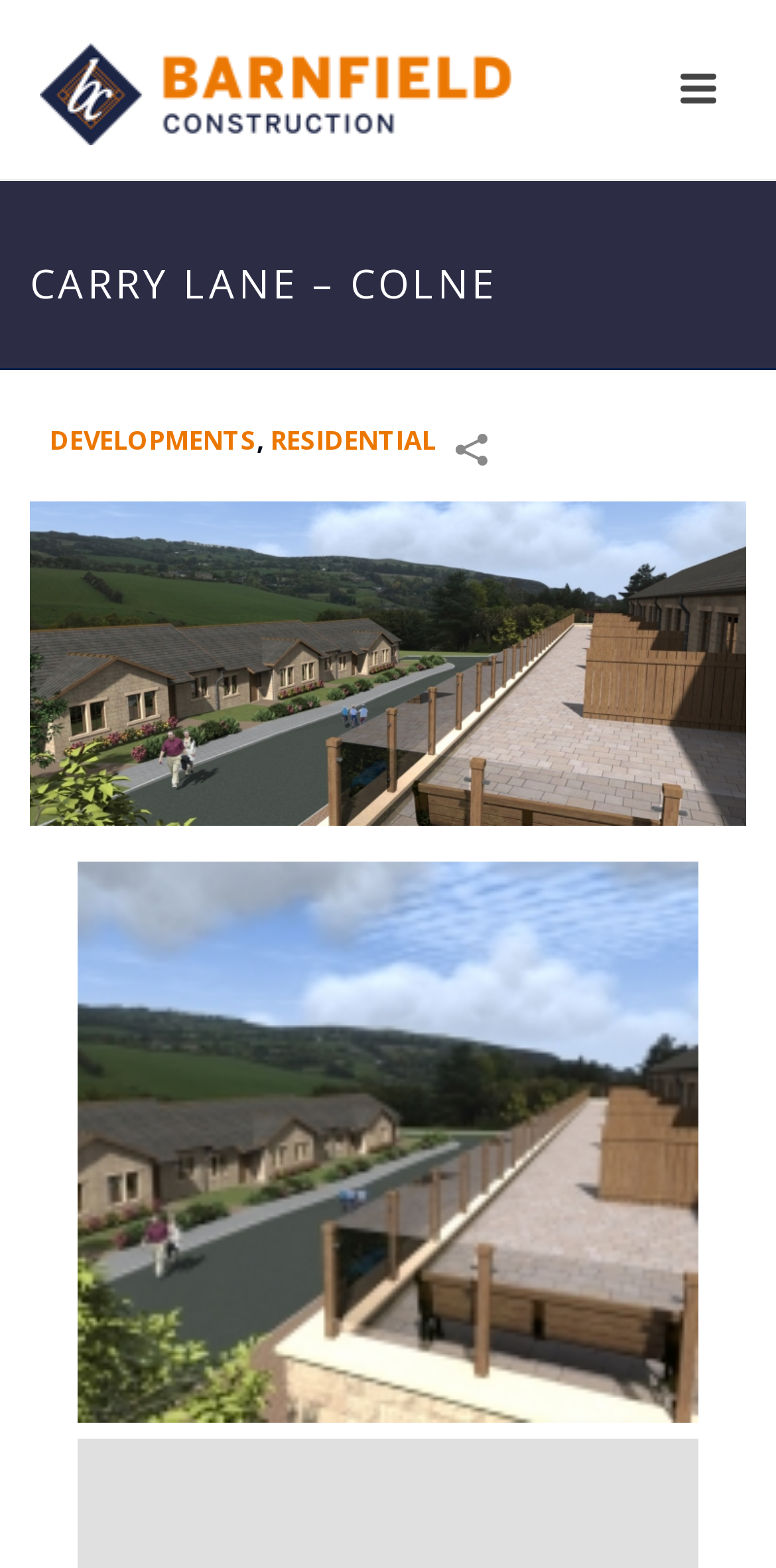Provide the bounding box coordinates of the UI element this sentence describes: "alt="Logo"".

None